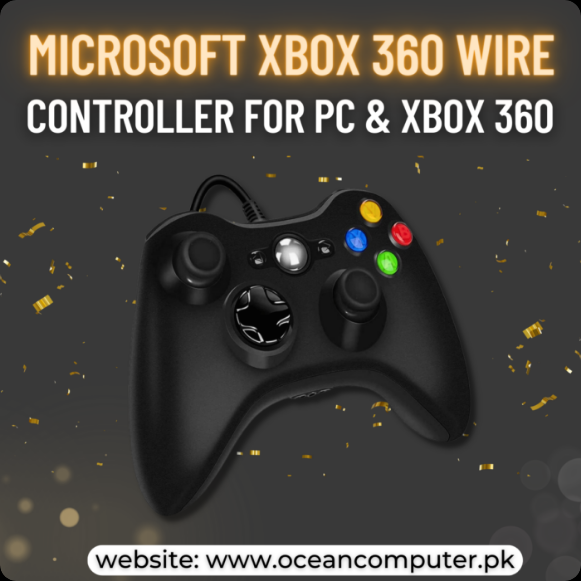What is the URL displayed at the bottom?
Please answer the question with as much detail and depth as you can.

The caption states that the website URL 'www.oceancomputer.pk' is prominently displayed at the bottom of the image, inviting potential buyers to explore more about the product.